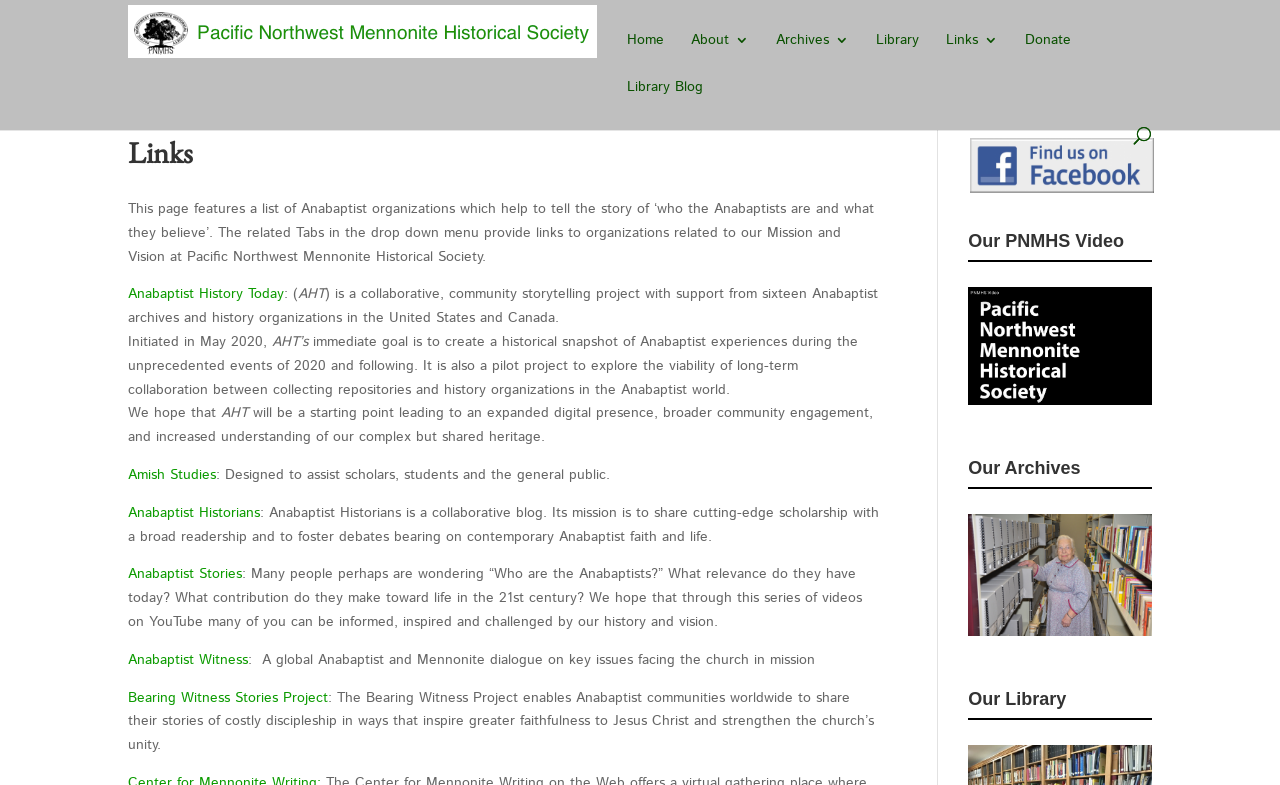Carefully examine the image and provide an in-depth answer to the question: What is the name of the blog mentioned on the page?

I read the text about the Anabaptist Historians, which is described as a collaborative blog. This is the name of the blog mentioned on the page.